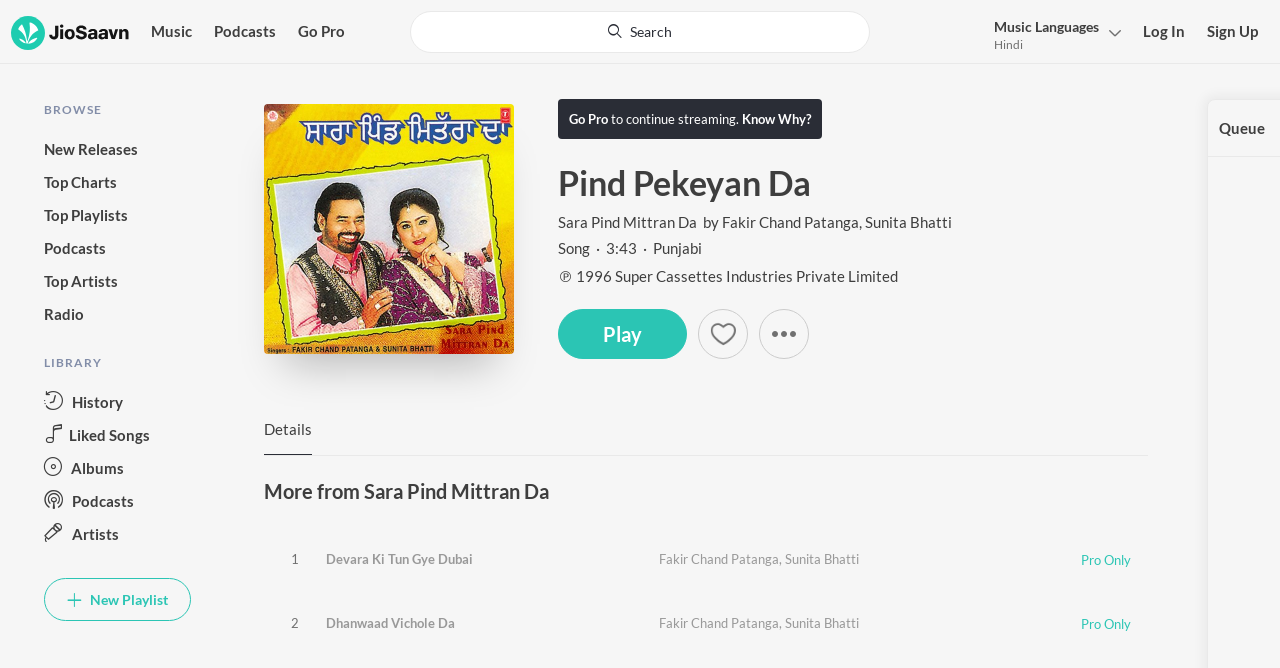Determine the bounding box coordinates of the area to click in order to meet this instruction: "Browse new releases".

[0.034, 0.198, 0.149, 0.247]